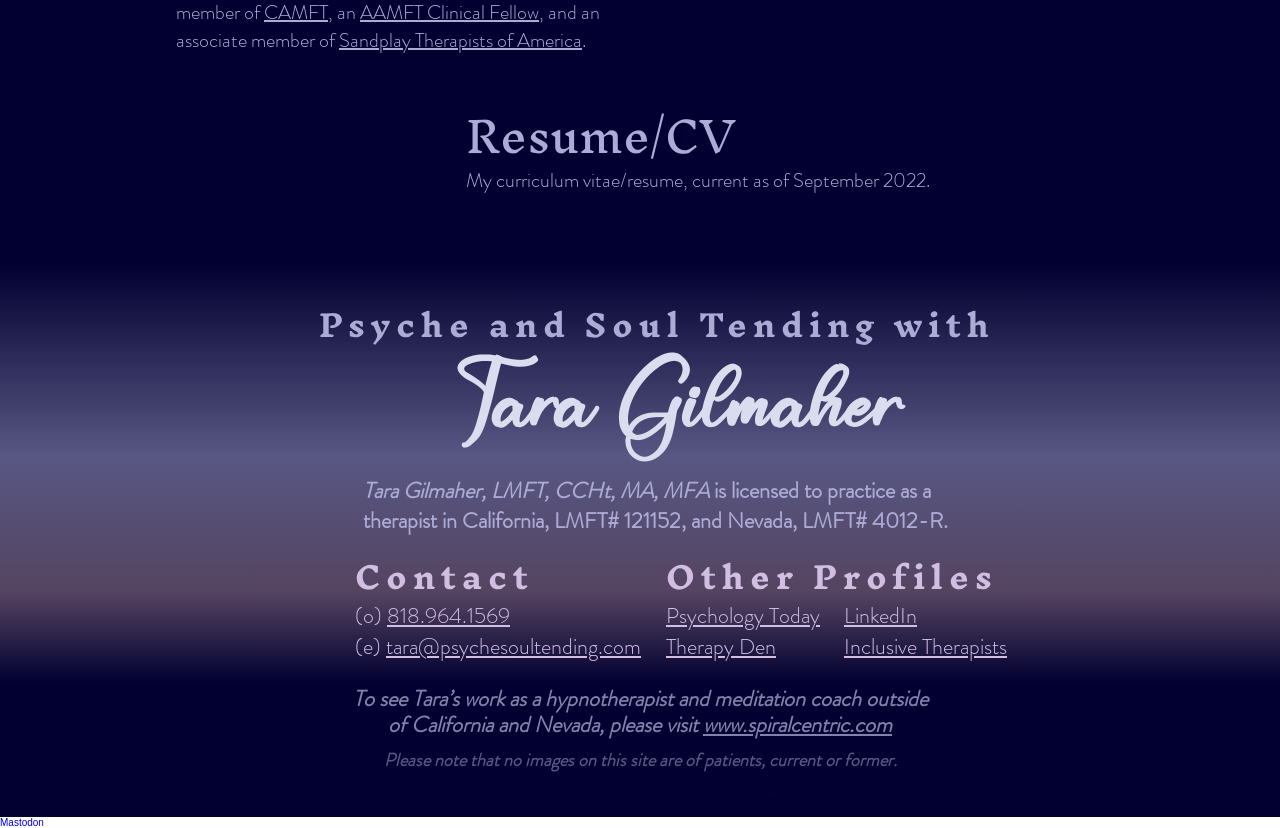What is the contact email of Tara?
Based on the image, provide your answer in one word or phrase.

tara@psychesoultending.com